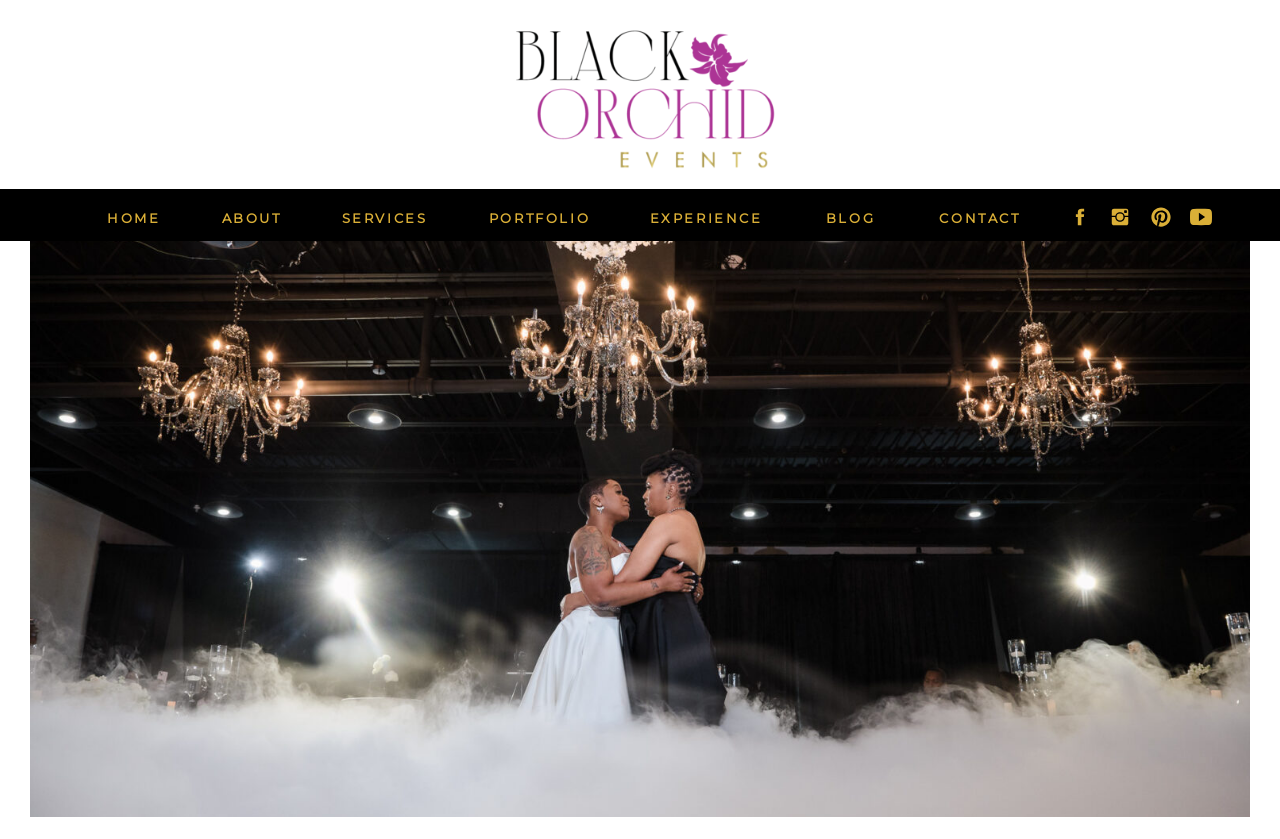Predict the bounding box coordinates for the UI element described as: "parent_node: BLOG". The coordinates should be four float numbers between 0 and 1, presented as [left, top, right, bottom].

[0.835, 0.246, 0.852, 0.272]